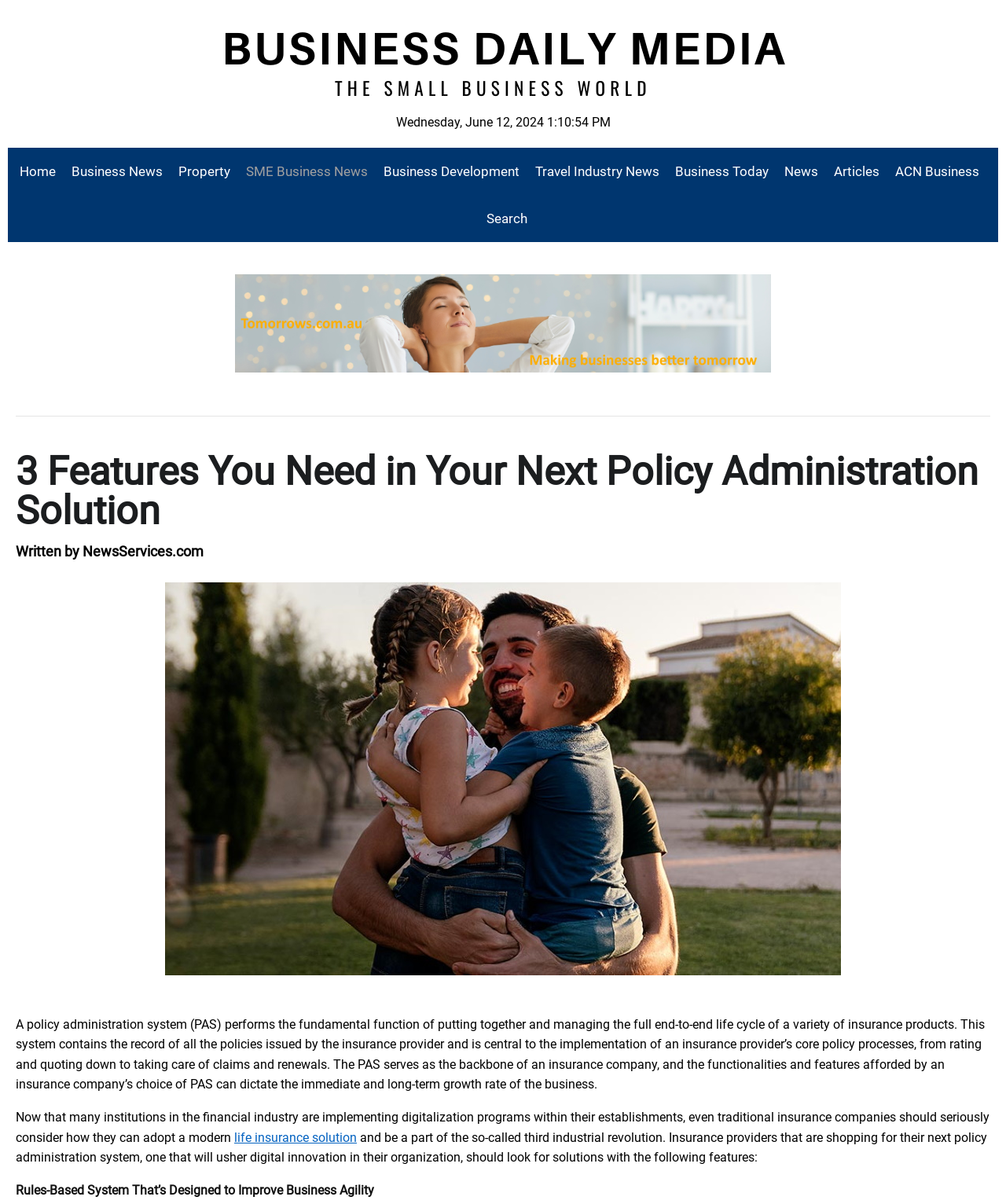What is the main function of a policy administration system?
Give a single word or phrase answer based on the content of the image.

managing insurance products